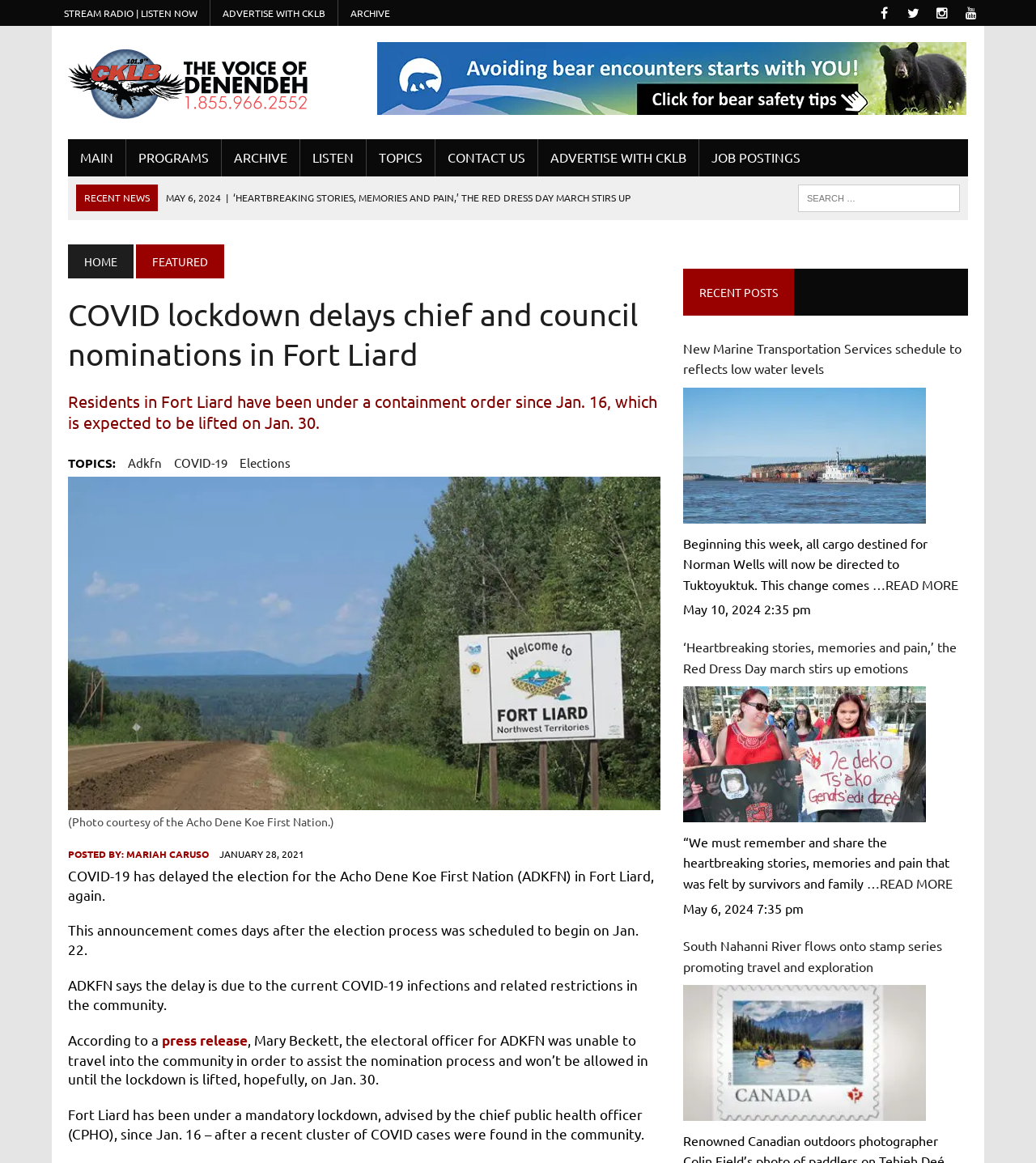Please identify the bounding box coordinates of the element's region that I should click in order to complete the following instruction: "Search Courses". The bounding box coordinates consist of four float numbers between 0 and 1, i.e., [left, top, right, bottom].

None